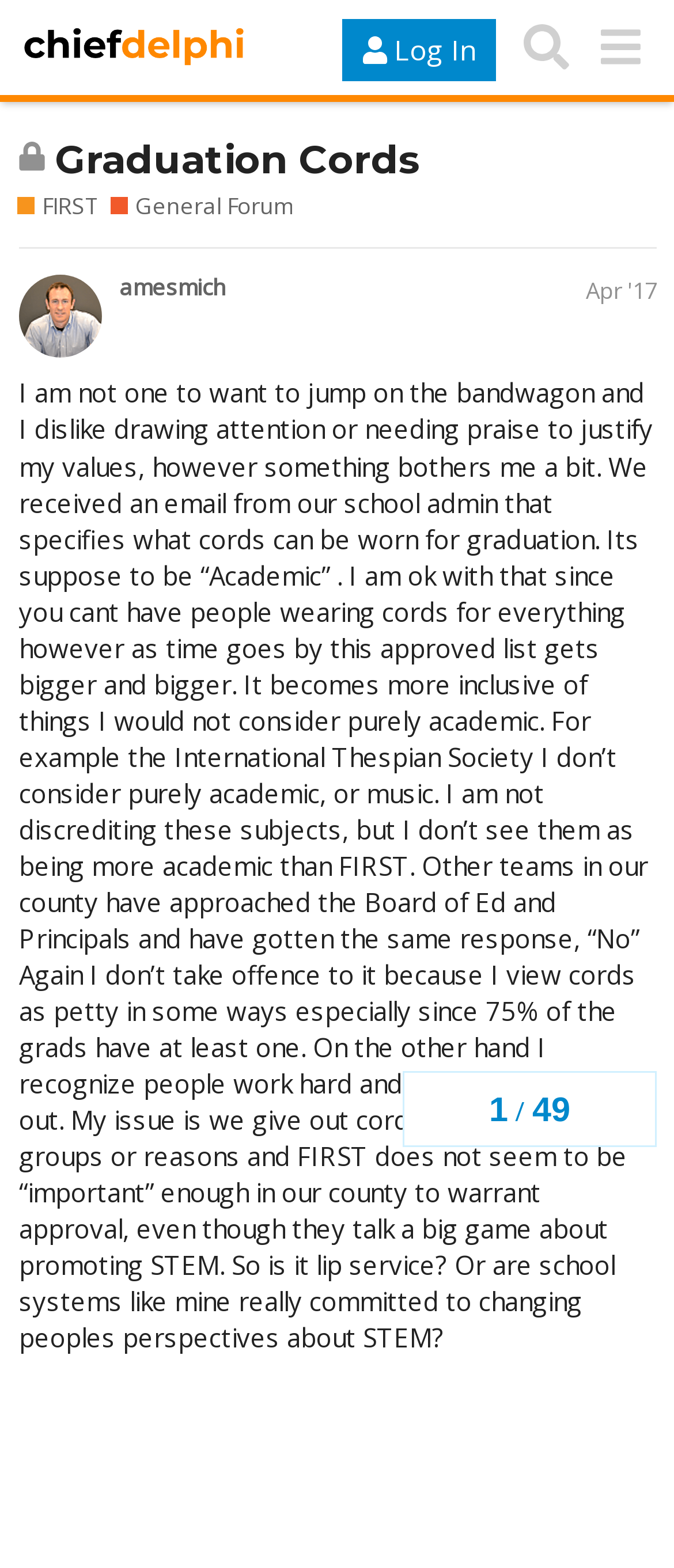Provide the bounding box coordinates for the UI element that is described as: "aria-label="menu" title="menu"".

[0.865, 0.007, 0.974, 0.054]